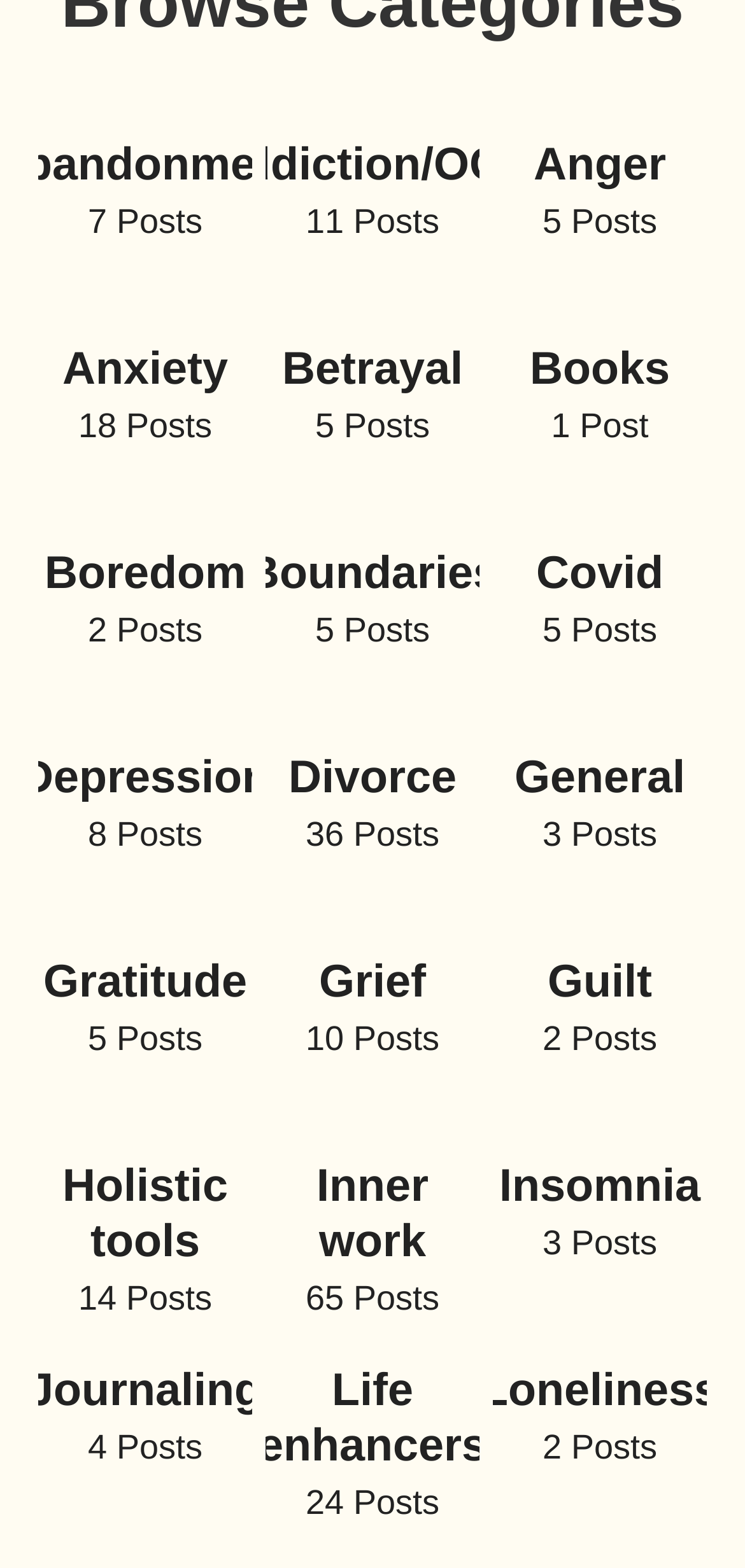Find the bounding box coordinates of the clickable area required to complete the following action: "follow FPC on Instagram".

None